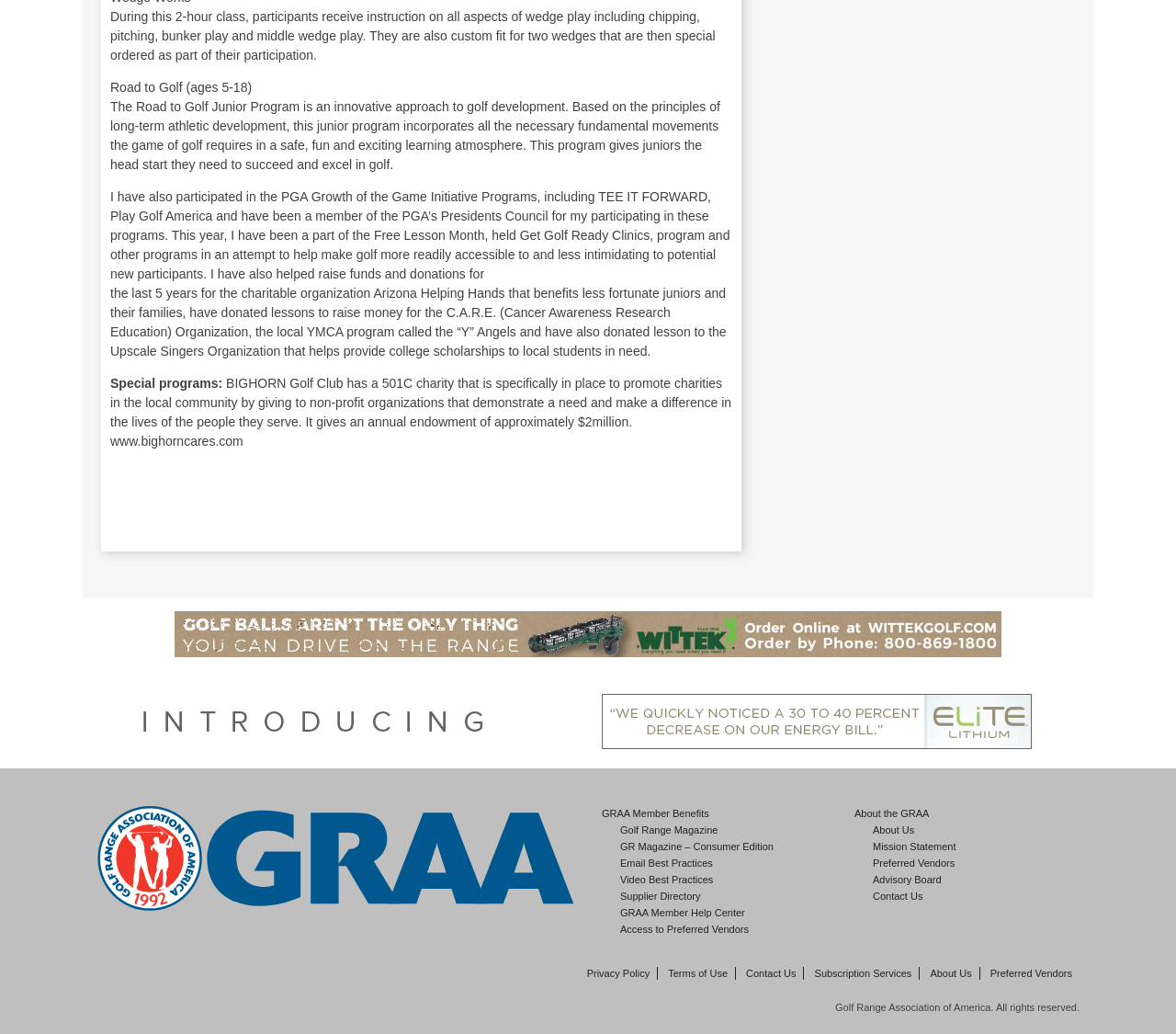Please provide a detailed answer to the question below based on the screenshot: 
What is the purpose of BIGHORN Golf Club's 501C charity?

According to the StaticText element with the text 'BIGHORN Golf Club has a 501C charity that is specifically in place to promote charities in the local community by giving to non-profit organizations that demonstrate a need and make a difference in the lives of the people they serve...', the purpose of BIGHORN Golf Club's 501C charity is to promote charities in the local community.